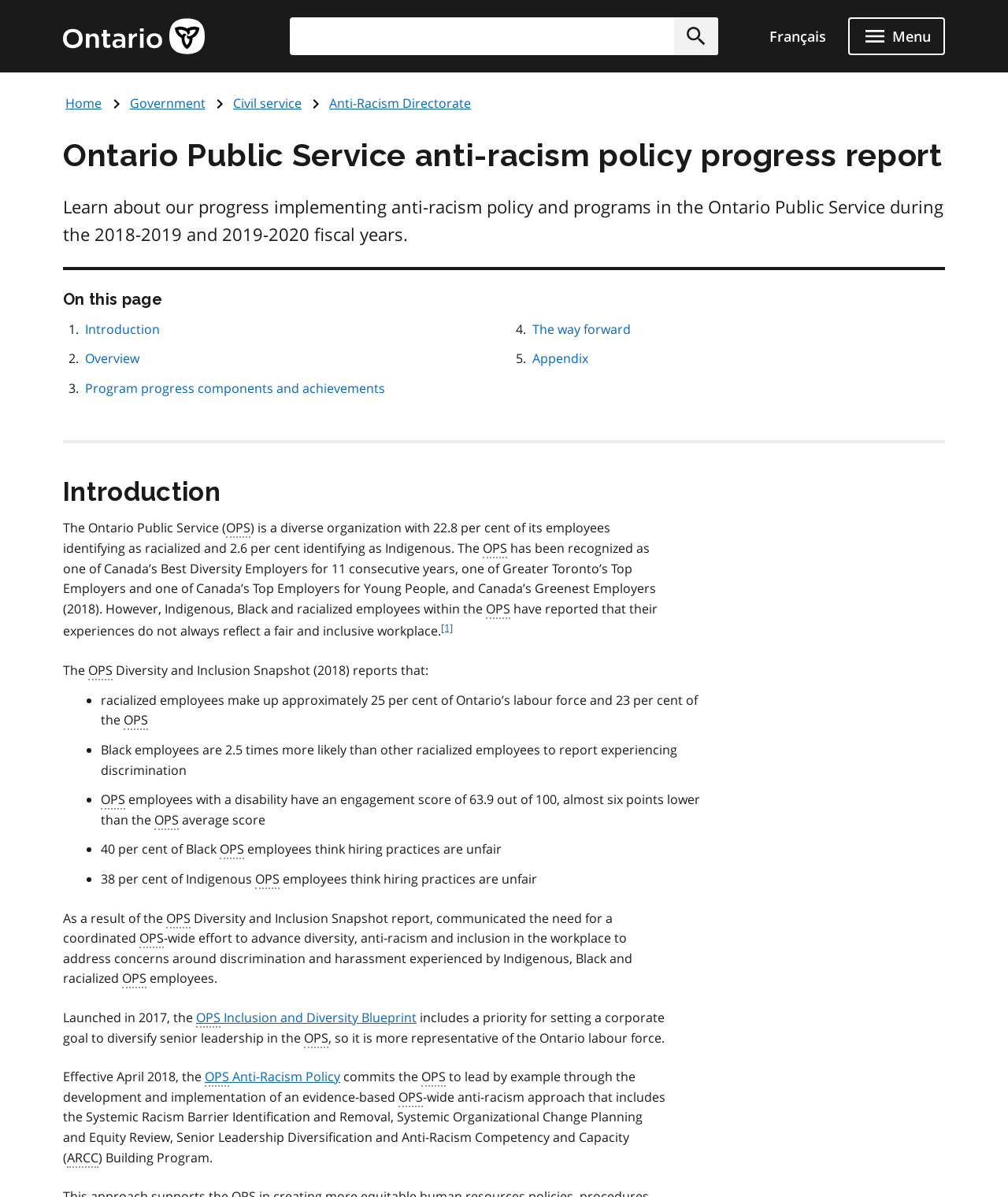Based on the element description, predict the bounding box coordinates (top-left x, top-left y, bottom-right x, bottom-right y) for the UI element in the screenshot: OPS Anti-Racism Policy

[0.203, 0.892, 0.338, 0.908]